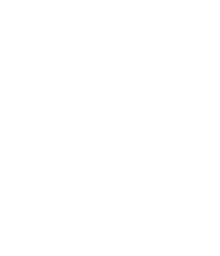Explain the scene depicted in the image, including all details.

The image showcases a product labeled "Ultra Vimax Plus," which appears to be an item related to health or wellness. It is prominently displayed alongside a “14% OFF” discount tag, indicating a promotional price reduction. This image likely serves as a visual representation of the product's advertisement on an ecommerce platform, aimed at attracting potential buyers with its discount. The product's title suggests it may be aimed at male consumers, emphasizing enhancement or health benefits. Such marketing strategies are common in online retail, helping to grab attention and encourage purchases.